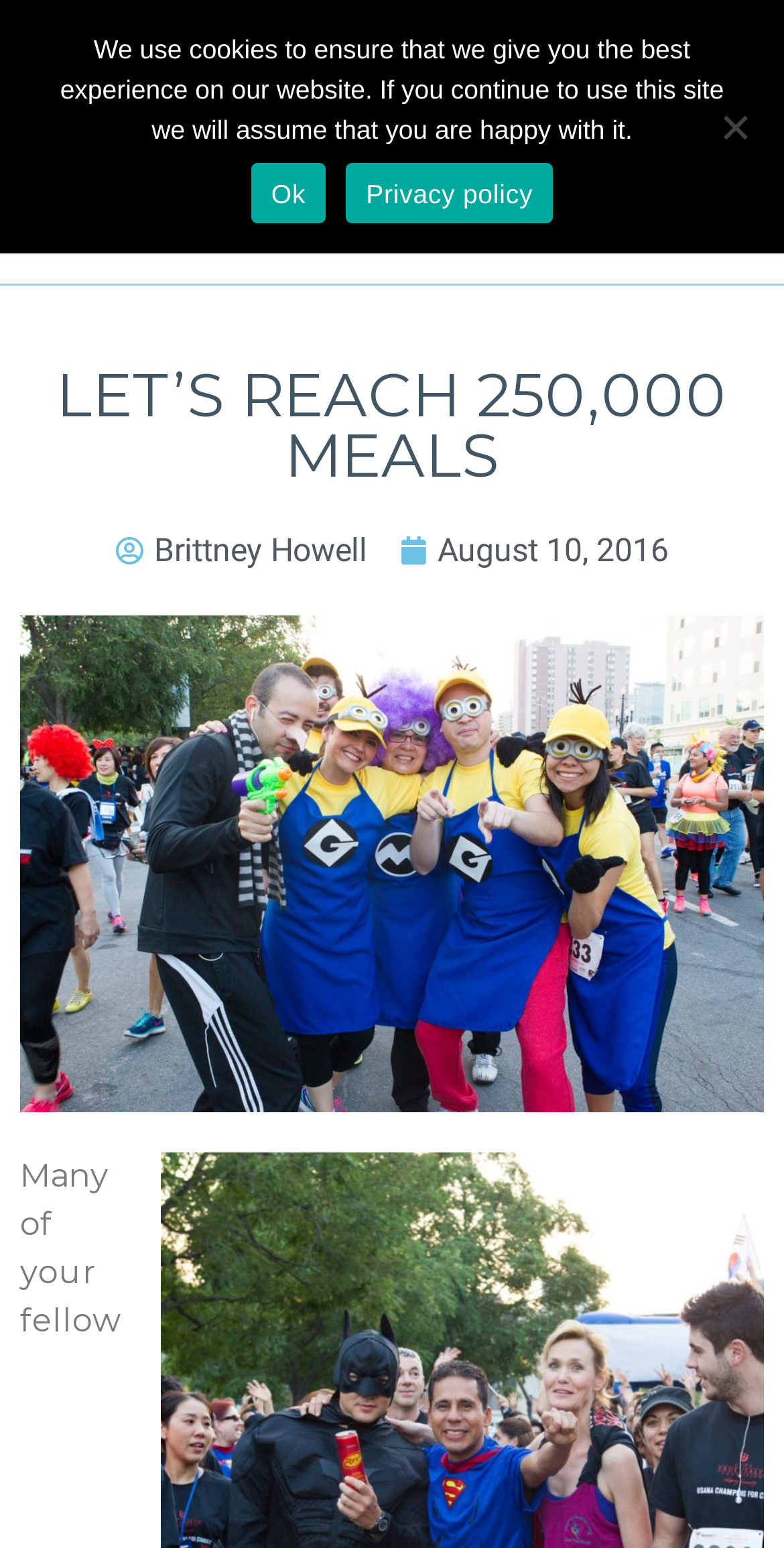Using the elements shown in the image, answer the question comprehensively: What can be done on the webpage?

The webpage provides options to 'Donate' or 'Serve' which can be found at the top right corner of the webpage, indicating that users can take action to support the organization's cause by donating or serving.